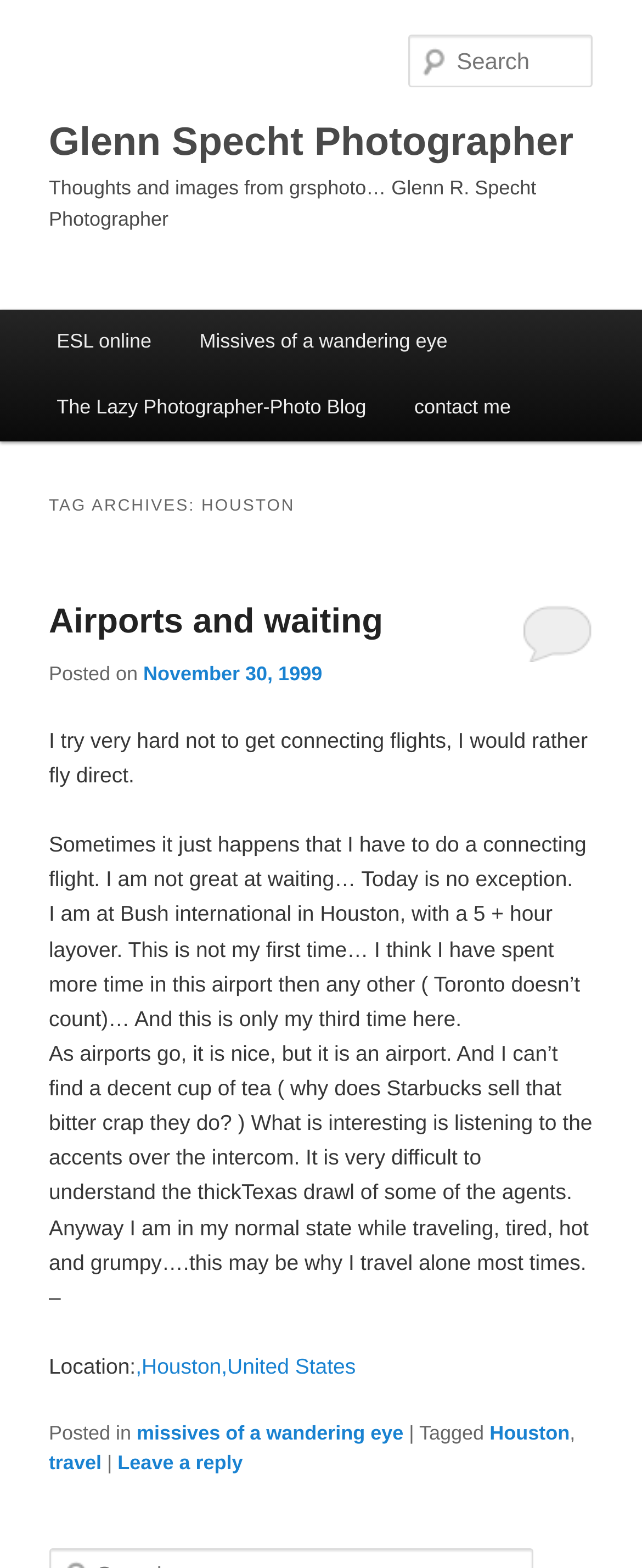Locate and provide the bounding box coordinates for the HTML element that matches this description: ",Houston,United States".

[0.211, 0.864, 0.554, 0.879]